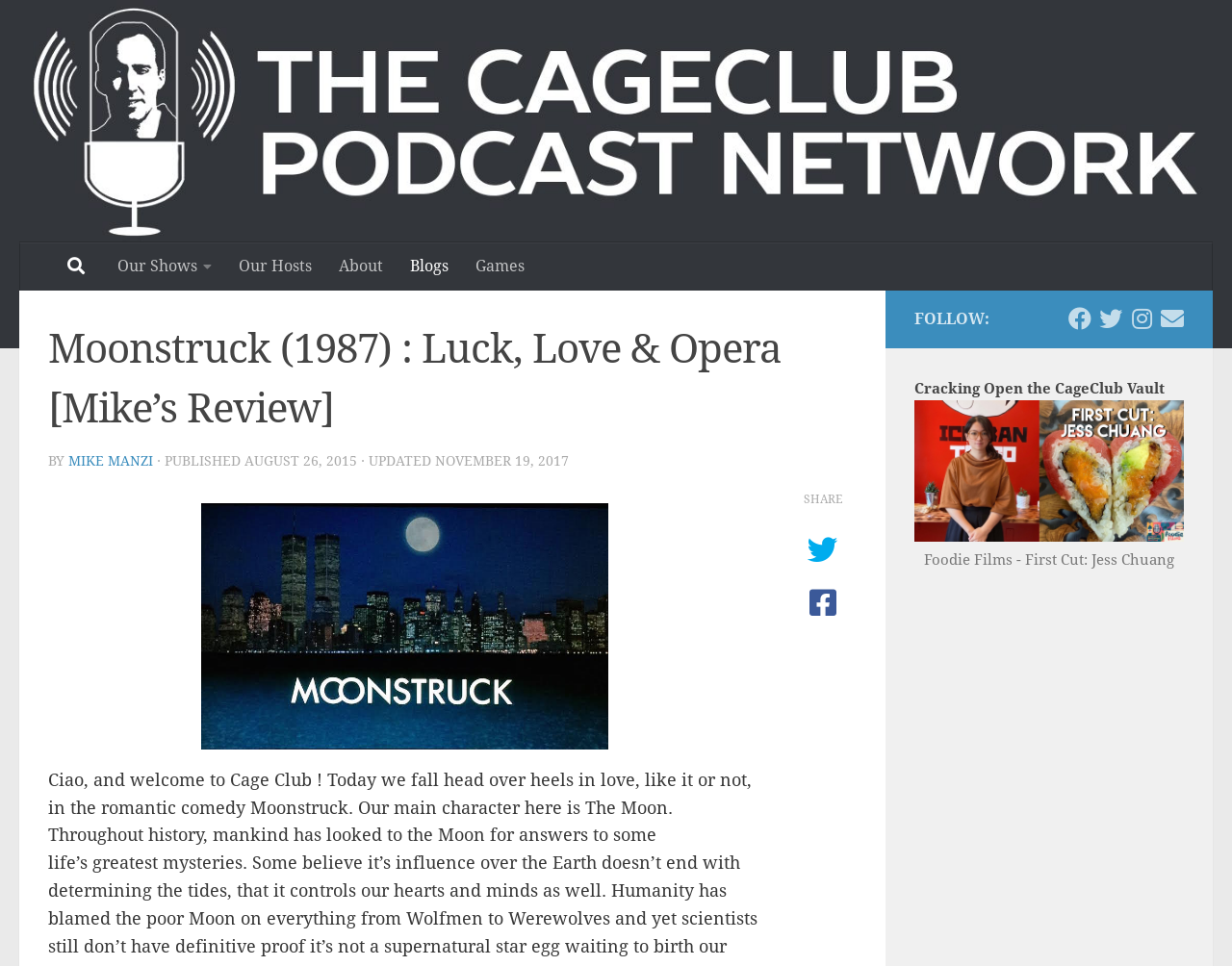What is the name of the author of the review?
Please craft a detailed and exhaustive response to the question.

I found the answer by looking at the link element with the text 'MIKE MANZI'. This is the name of the author of the review.